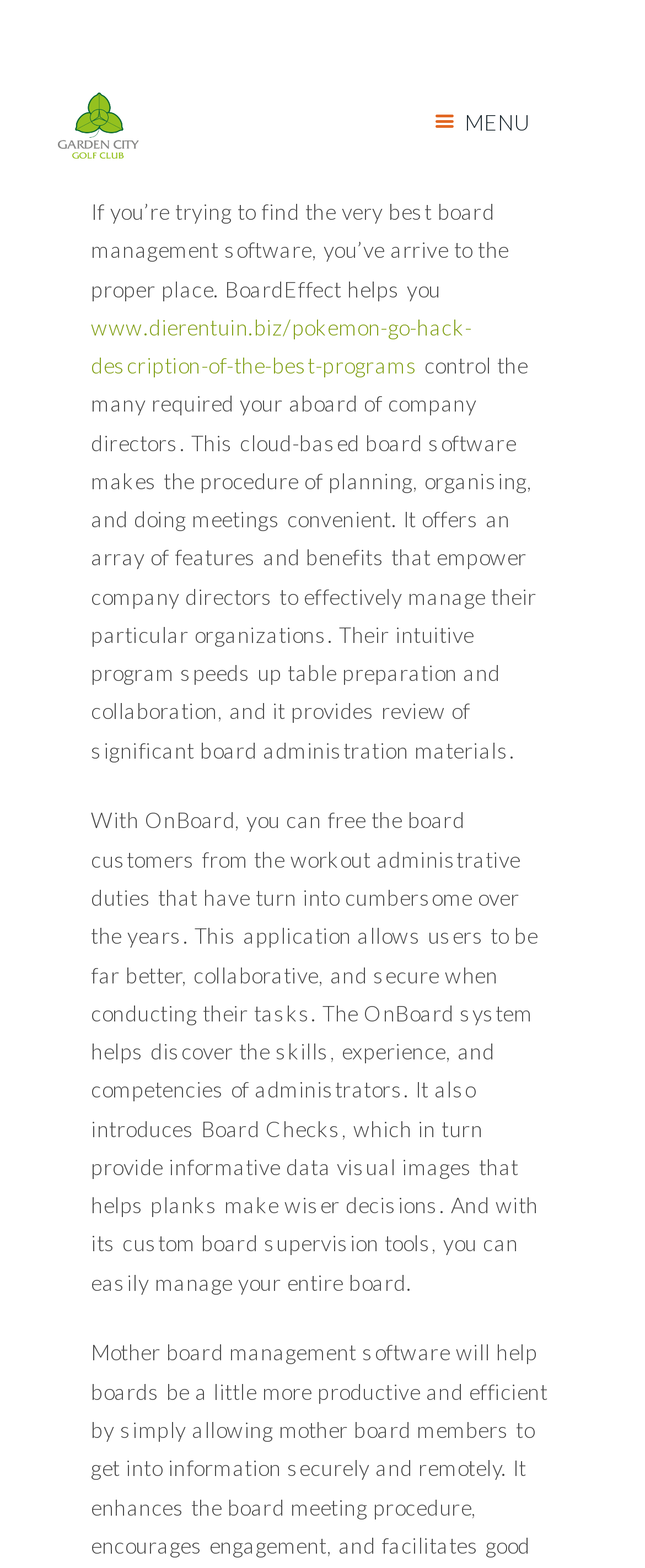Please reply with a single word or brief phrase to the question: 
What type of data visualization does BoardEffect provide?

Board Checks